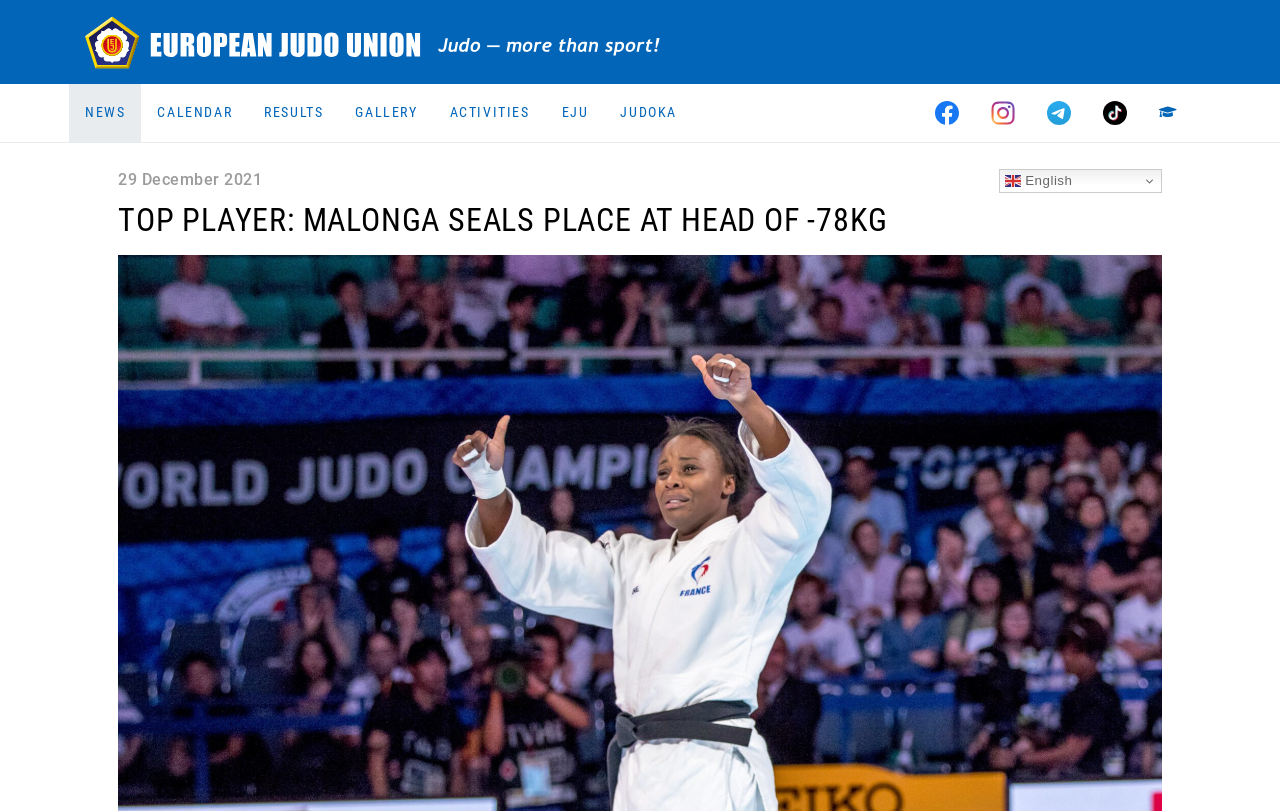Can you locate the main headline on this webpage and provide its text content?

TOP PLAYER: MALONGA SEALS PLACE AT HEAD OF -78KG